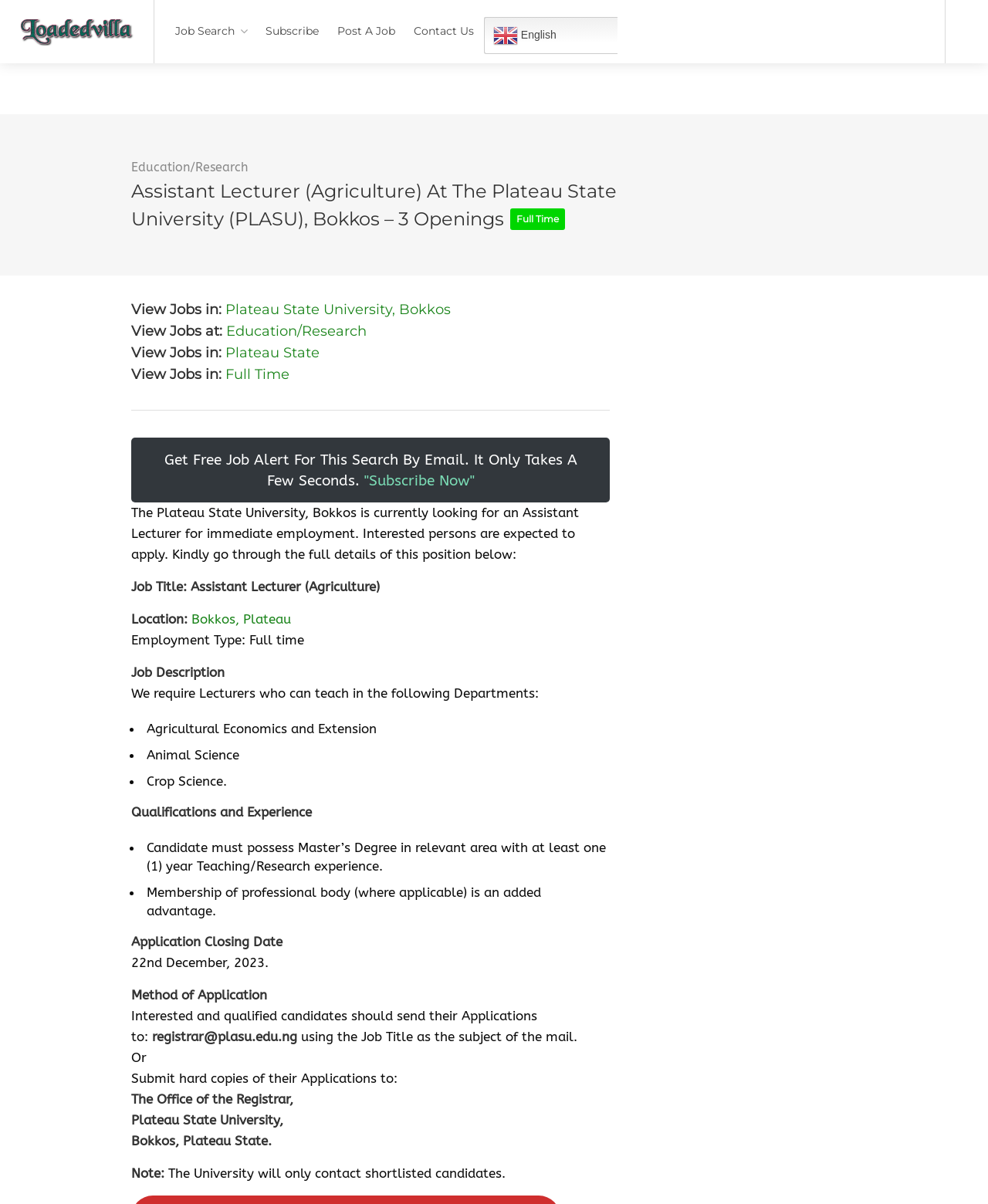Highlight the bounding box coordinates of the element that should be clicked to carry out the following instruction: "Apply for Assistant Lecturer (Agriculture) job". The coordinates must be given as four float numbers ranging from 0 to 1, i.e., [left, top, right, bottom].

[0.133, 0.363, 0.617, 0.417]